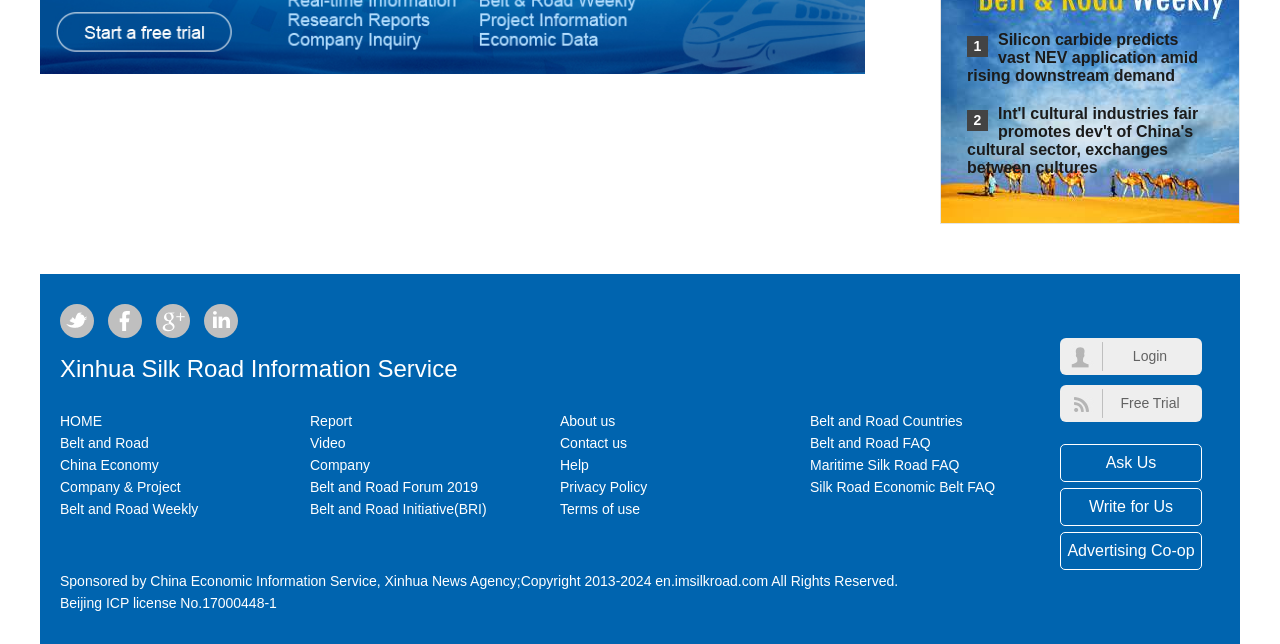How many navigation links are available under 'HOME'?
Refer to the image and provide a one-word or short phrase answer.

6